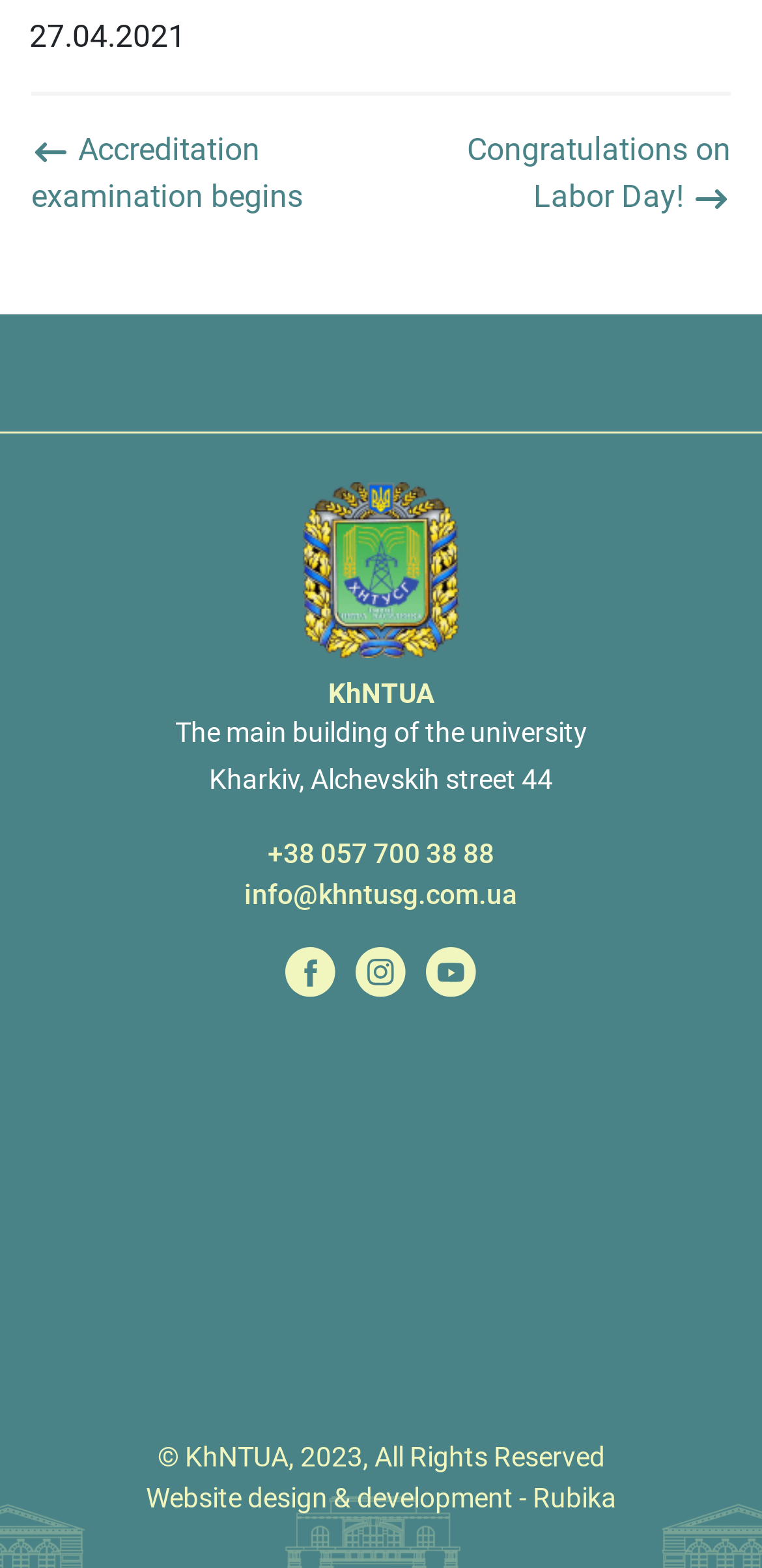What is the date of the accreditation examination?
Based on the image, provide your answer in one word or phrase.

27.04.2021